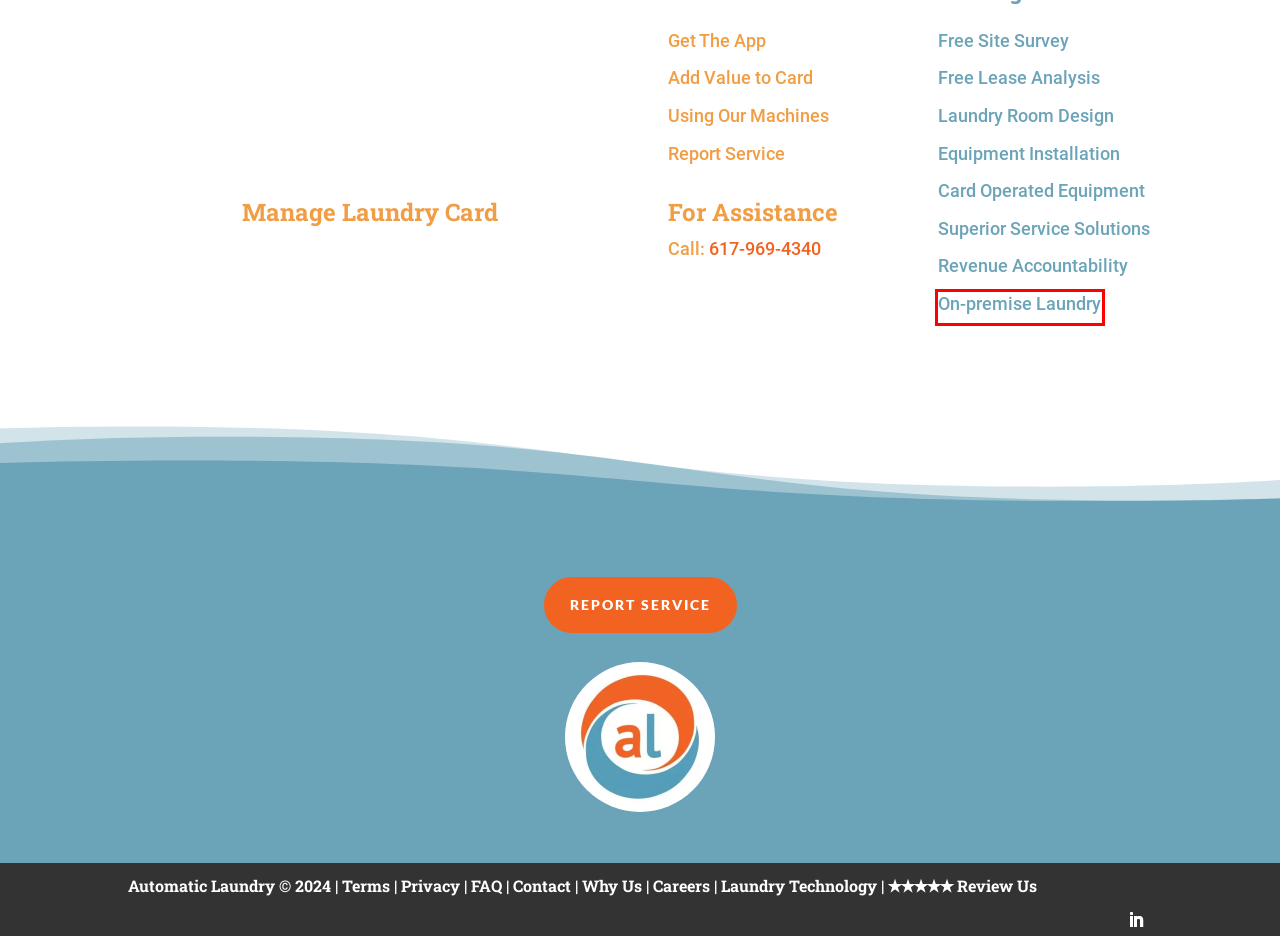Examine the screenshot of a webpage with a red rectangle bounding box. Select the most accurate webpage description that matches the new webpage after clicking the element within the bounding box. Here are the candidates:
A. Privacy | Automatic Laundry
B. Laundry Room Technology | Automatic Laundry
C. On-premise Laundry | Automatic Laundry
D. Get the App | Automatic Laundry
E. Review Us | Automatic Laundry
F. Laundry Services | Automatic Laundry
G. Automatic Laundry Careers | Automatic Laundry
H. Request Service | Automatic Laundry

C